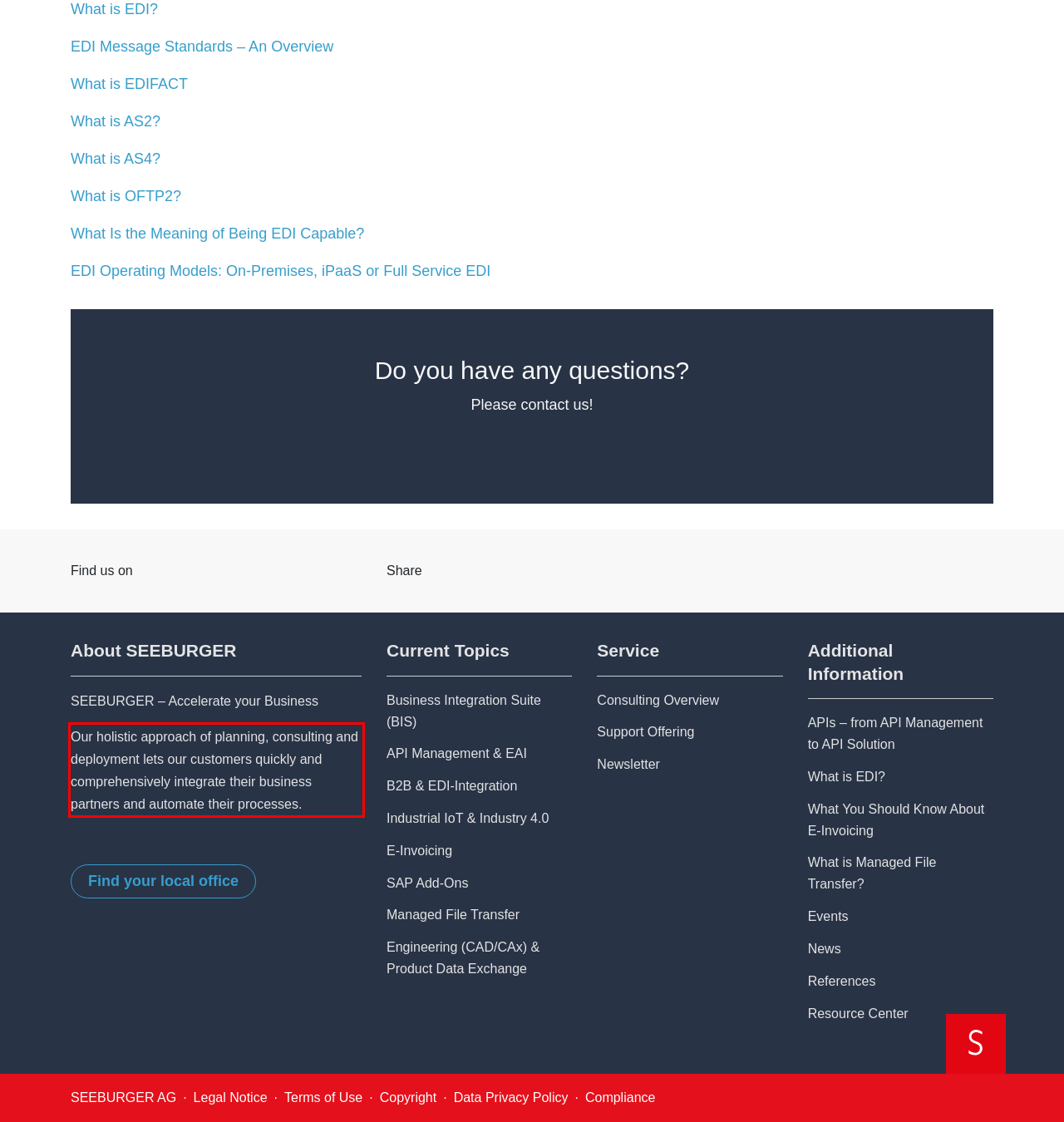Observe the screenshot of the webpage that includes a red rectangle bounding box. Conduct OCR on the content inside this red bounding box and generate the text.

Our holistic approach of planning, consulting and deployment lets our customers quickly and comprehensively integrate their business partners and automate their processes.